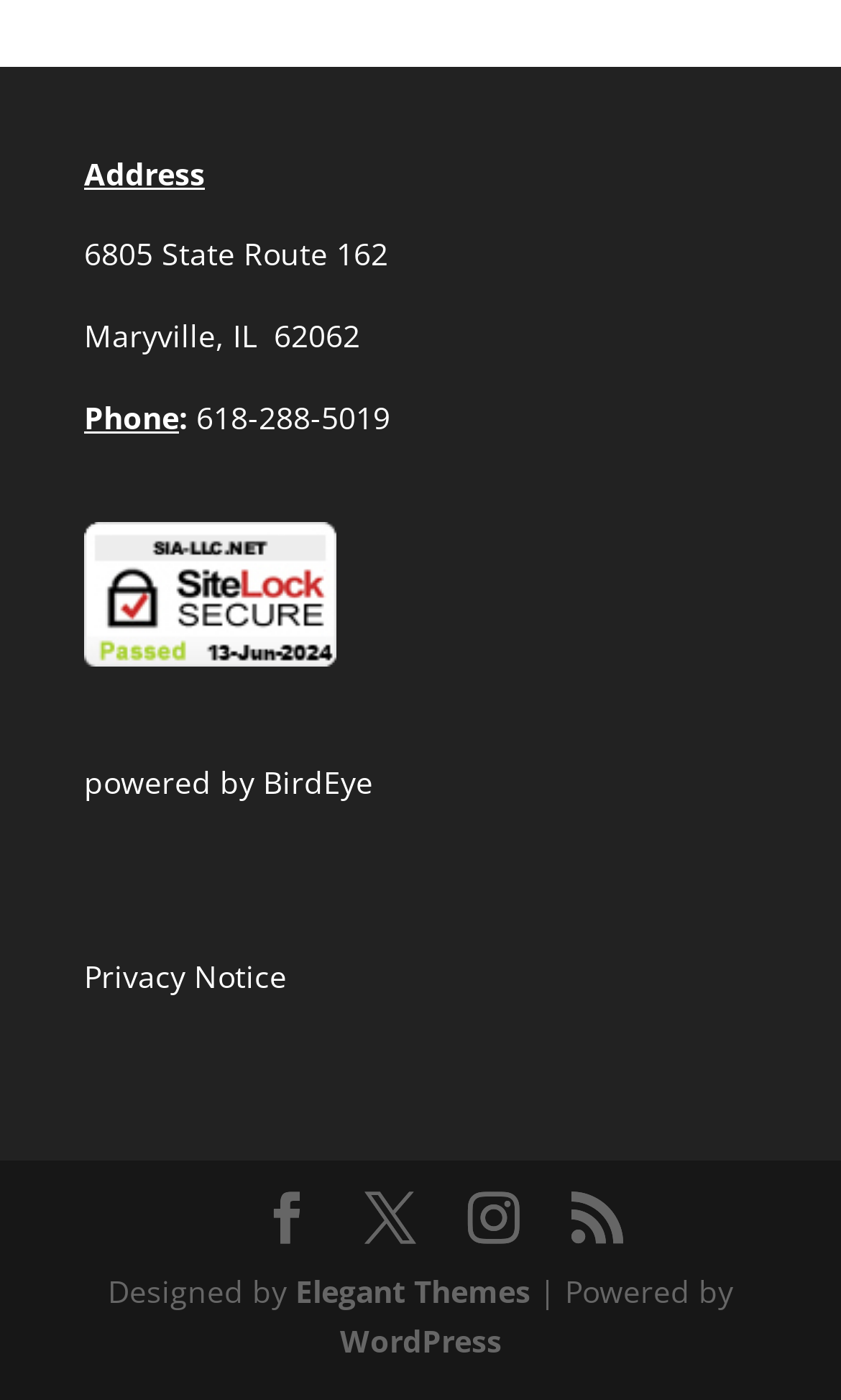Using floating point numbers between 0 and 1, provide the bounding box coordinates in the format (top-left x, top-left y, bottom-right x, bottom-right y). Locate the UI element described here: alt="SiteLock" title="SiteLock"

[0.1, 0.452, 0.4, 0.482]